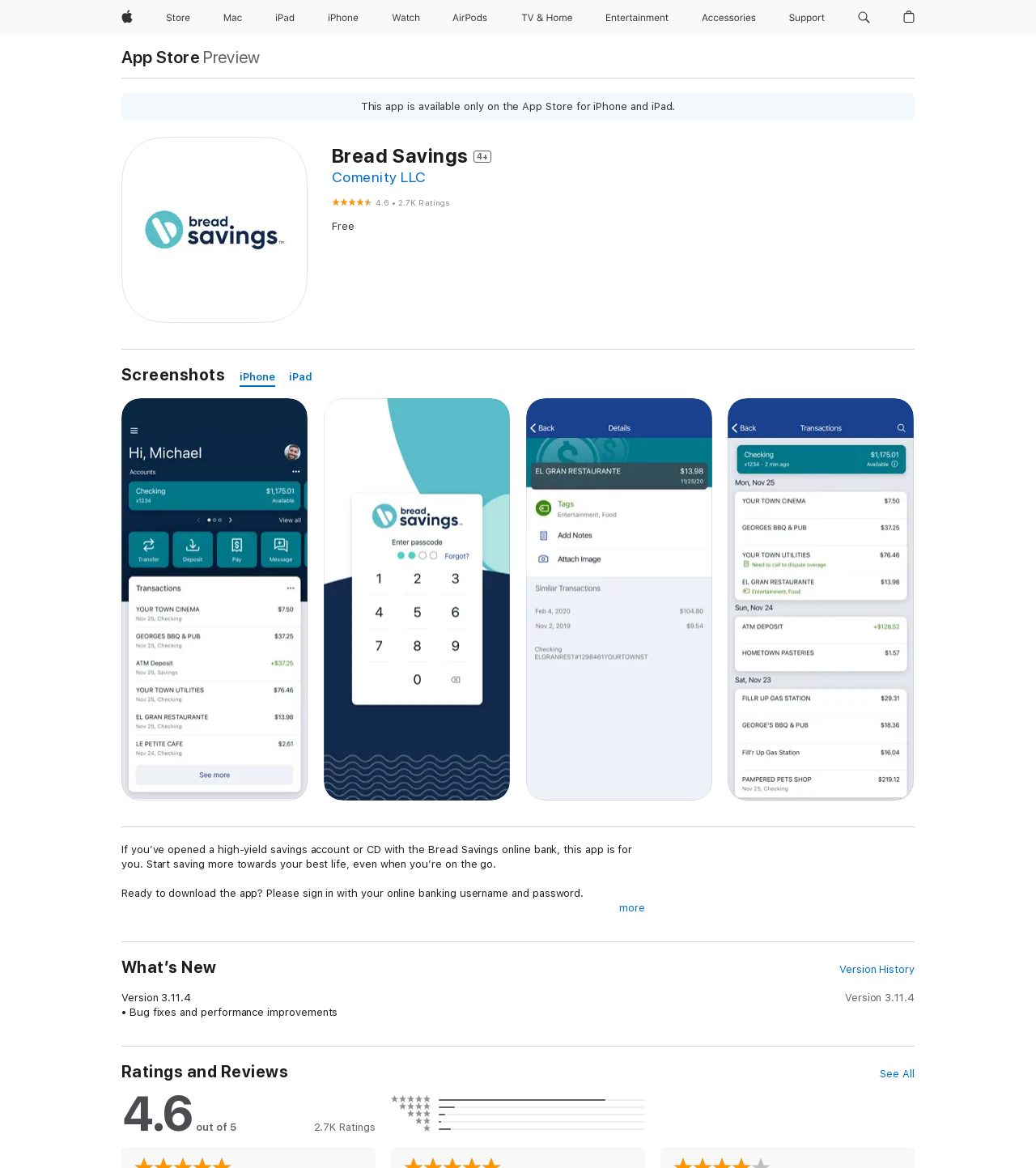Please look at the image and answer the question with a detailed explanation: How can users make deposits using the app?

According to the app's description, users can make deposits using the mobile check capture feature, which allows them to take a picture of a check using their phone's camera.